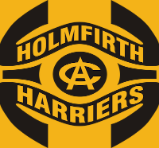Please give a one-word or short phrase response to the following question: 
What are the two main colors of the logo?

Black and yellow